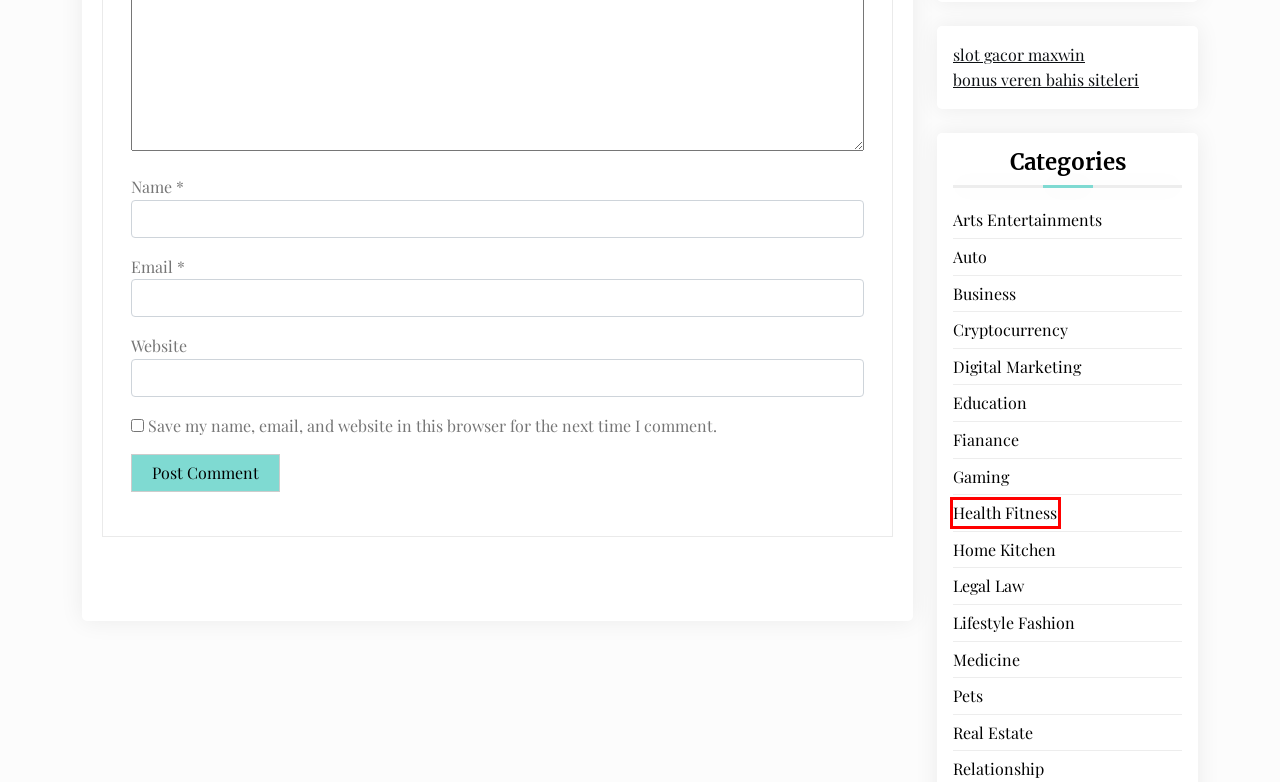You are presented with a screenshot of a webpage with a red bounding box. Select the webpage description that most closely matches the new webpage after clicking the element inside the red bounding box. The options are:
A. Fianance Archives - Bectoreb.com
B. Deneme Bonusu Veren Siteler 2024 - Bedava Bonus Veren Siteler
C. We can paint our house, but can we decorate it? - Bectoreb.com
D. Health Fitness Archives - Bectoreb.com
E. Medicine Archives - Bectoreb.com
F. Cryptocurrency Archives - Bectoreb.com
G. Pets Archives - Bectoreb.com
H. Education Archives - Bectoreb.com

D